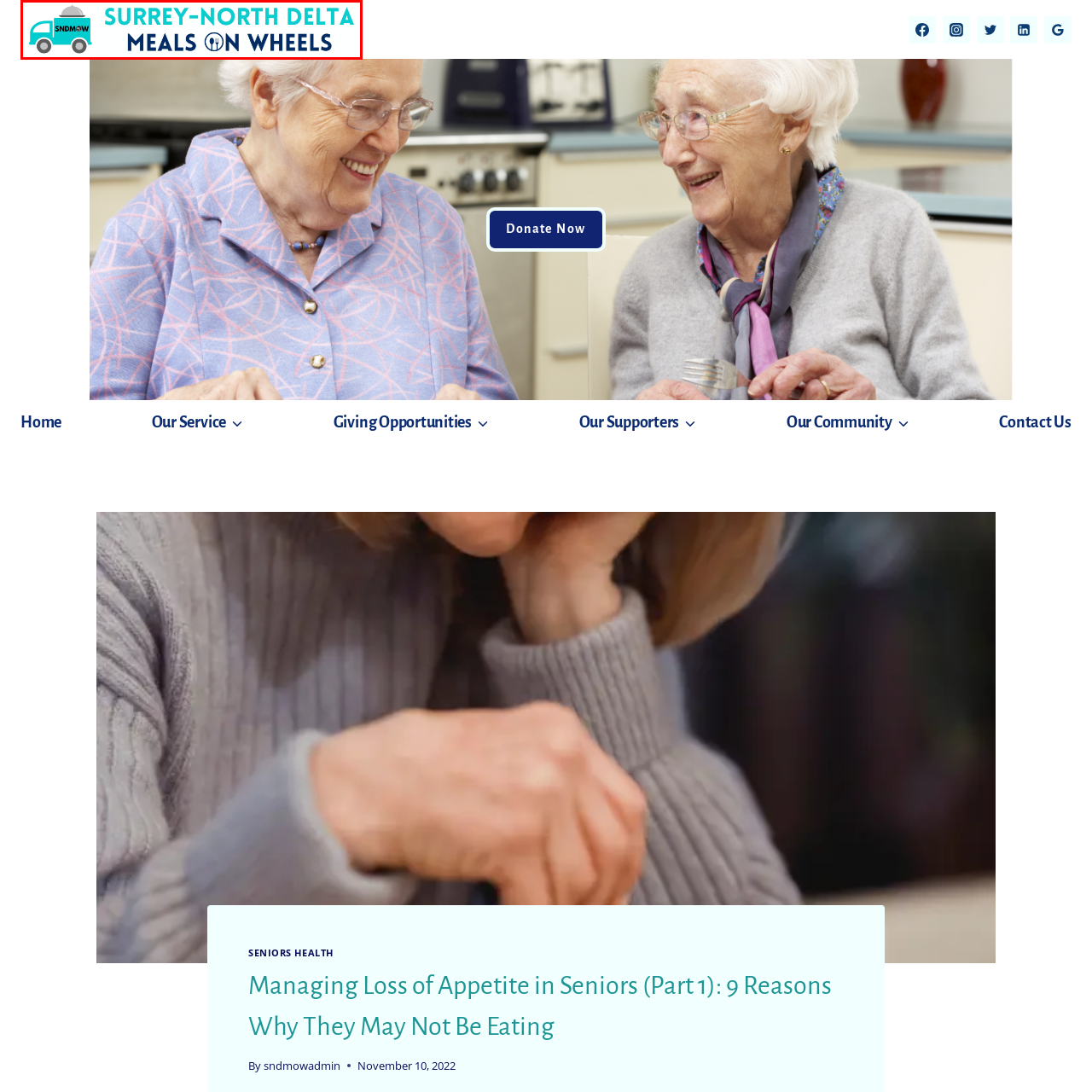What is the primary service provided by Surrey-North Delta Meals on Wheels?
Direct your attention to the area of the image outlined in red and provide a detailed response based on the visual information available.

The question asks about the primary service provided by Surrey-North Delta Meals on Wheels. The logo features the text 'MEALS ON WHEELS' in bold navy blue, emphasizing the services provided, which is the delivery of meals to seniors in the community.